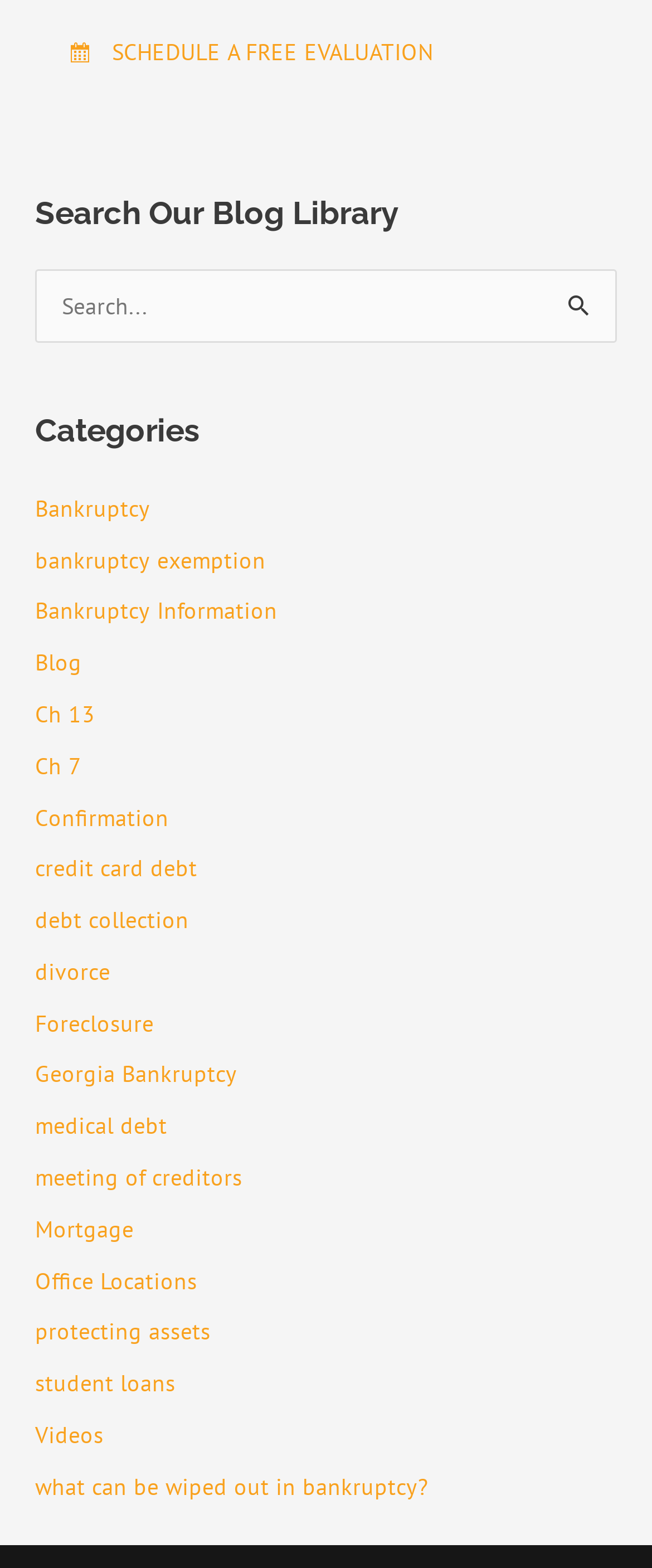Locate the bounding box coordinates of the element that should be clicked to fulfill the instruction: "View Bankruptcy category".

[0.054, 0.314, 0.231, 0.334]